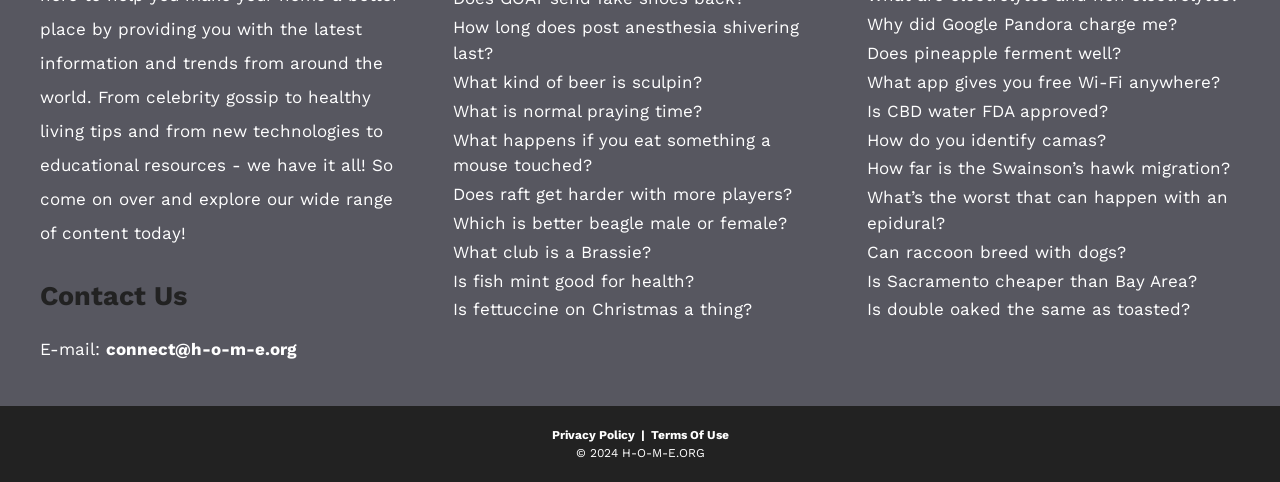Are there any links to policies?
Use the image to give a comprehensive and detailed response to the question.

At the bottom of the webpage, there are links to 'Privacy Policy' and 'Terms Of Use', which are likely policy documents related to the website's usage.